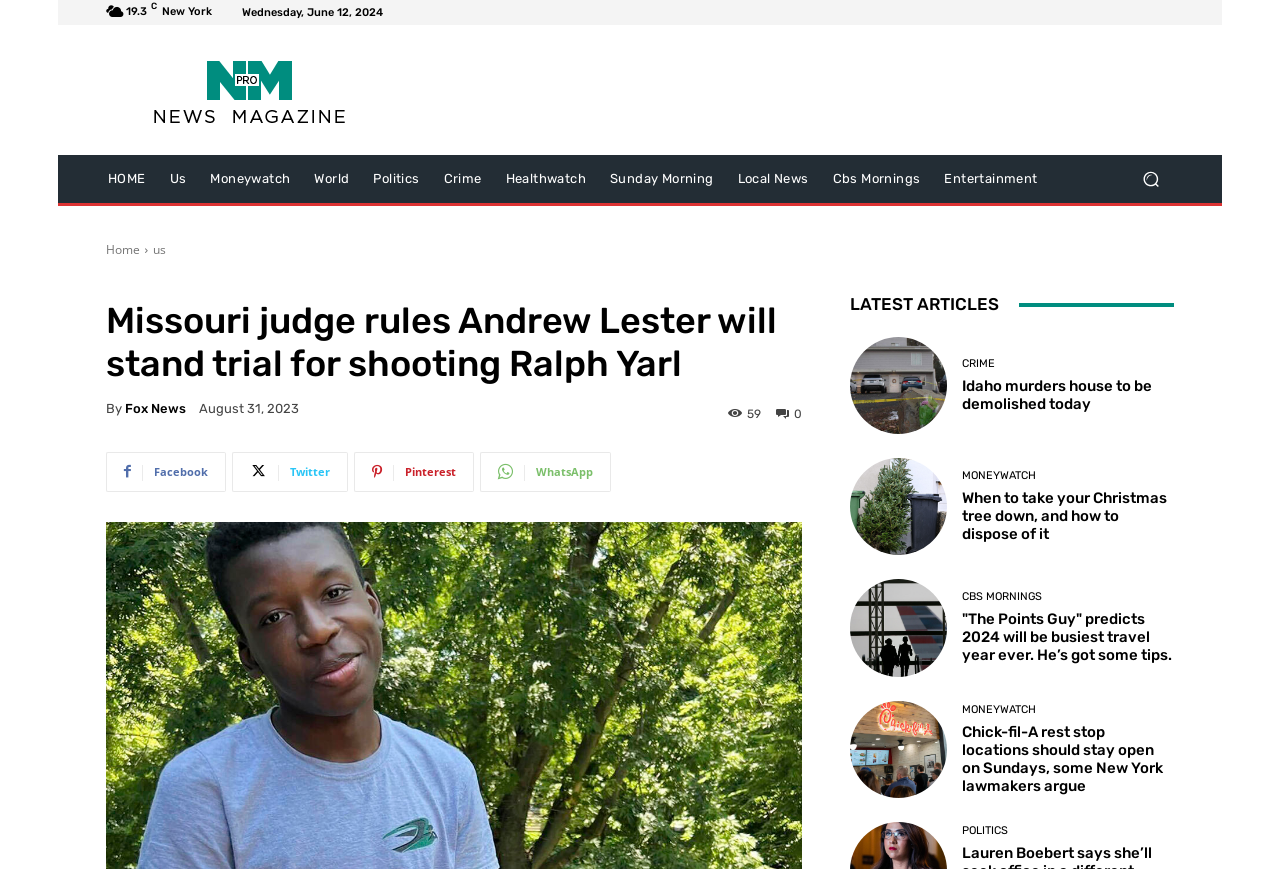Determine the bounding box coordinates for the HTML element mentioned in the following description: "Pinterest". The coordinates should be a list of four floats ranging from 0 to 1, represented as [left, top, right, bottom].

[0.277, 0.52, 0.37, 0.566]